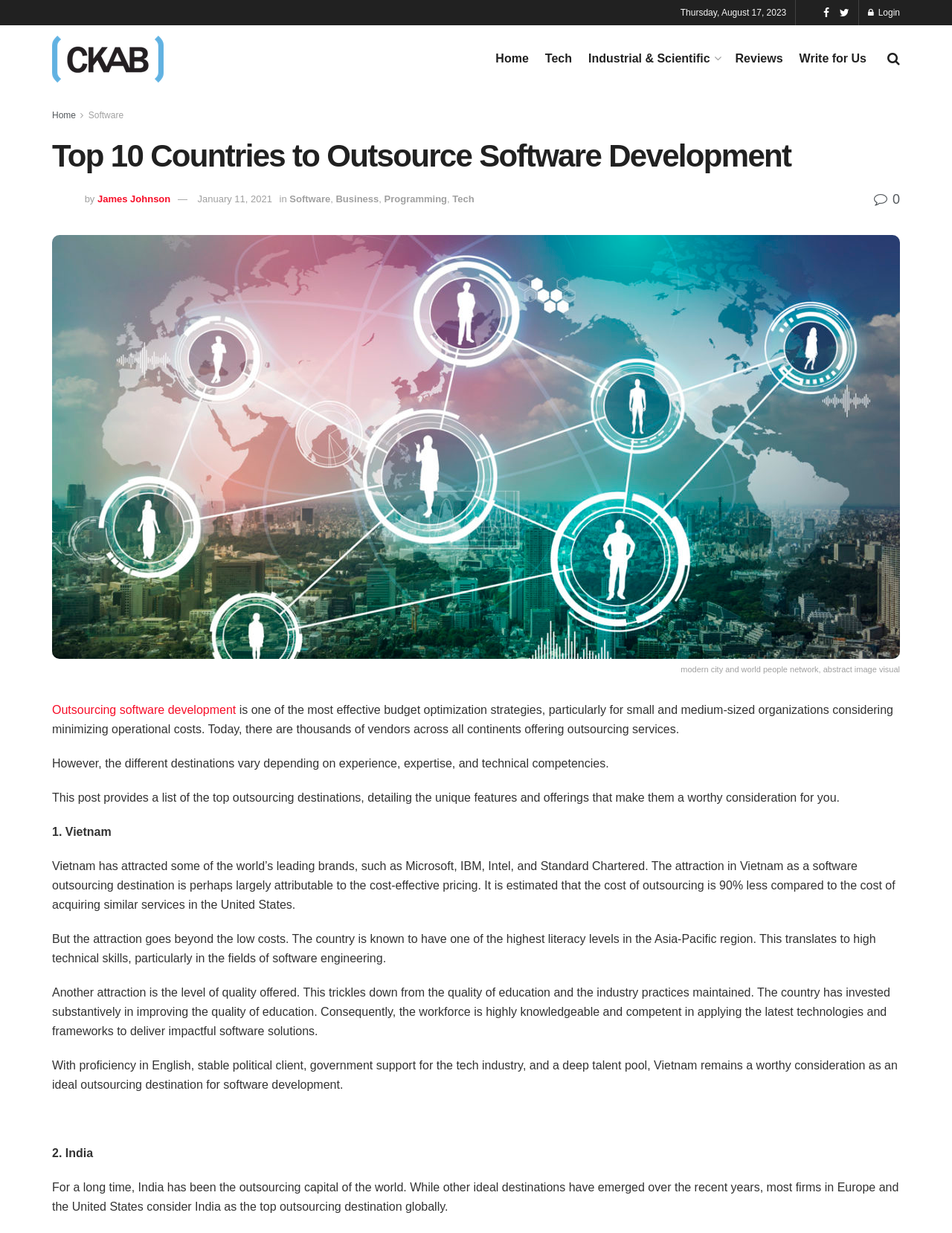Detail the features and information presented on the webpage.

The webpage is about outsourcing software development, specifically highlighting the top 10 countries to consider for this purpose. At the top of the page, there is a date "Thursday, August 17, 2023" and a login link on the right side. Below this, there is a navigation menu with links to "Home", "Tech", "Industrial & Scientific", "Reviews", and "Write for Us". 

On the left side, there is a logo "CKAB" with a link to the homepage. Below this, there is another navigation menu with links to "Home" and "Software". 

The main content of the page starts with a heading "Top 10 Countries to Outsource Software Development" followed by an image of James Johnson, the author of the article, and the date "January 11, 2021". The article is categorized under "Software", "Business", "Programming", and "Tech". 

Below the author information, there is a large image related to software development, taking up most of the width of the page. The article starts with a brief introduction to outsourcing software development, explaining its benefits, especially for small and medium-sized organizations. 

The article then lists the top outsourcing destinations, starting with Vietnam. The text describes Vietnam's attractions, including cost-effective pricing, high literacy levels, and a skilled workforce. The country's quality of education, industry practices, and government support for the tech industry are also highlighted. 

The second country listed is India, which is described as the outsourcing capital of the world. The text explains why India remains a top outsourcing destination globally.